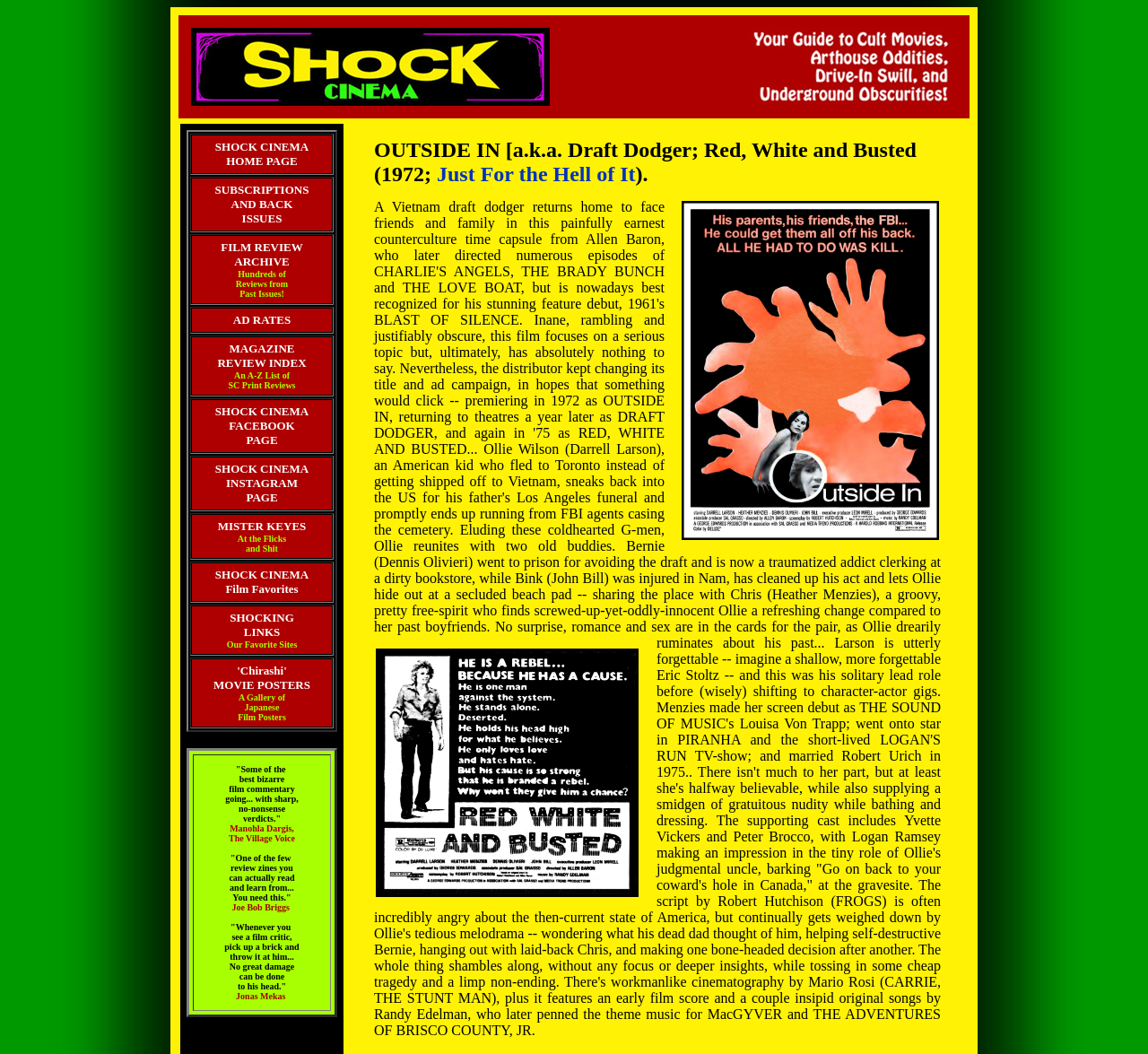How many images are on the top row?
Based on the visual, give a brief answer using one word or a short phrase.

2